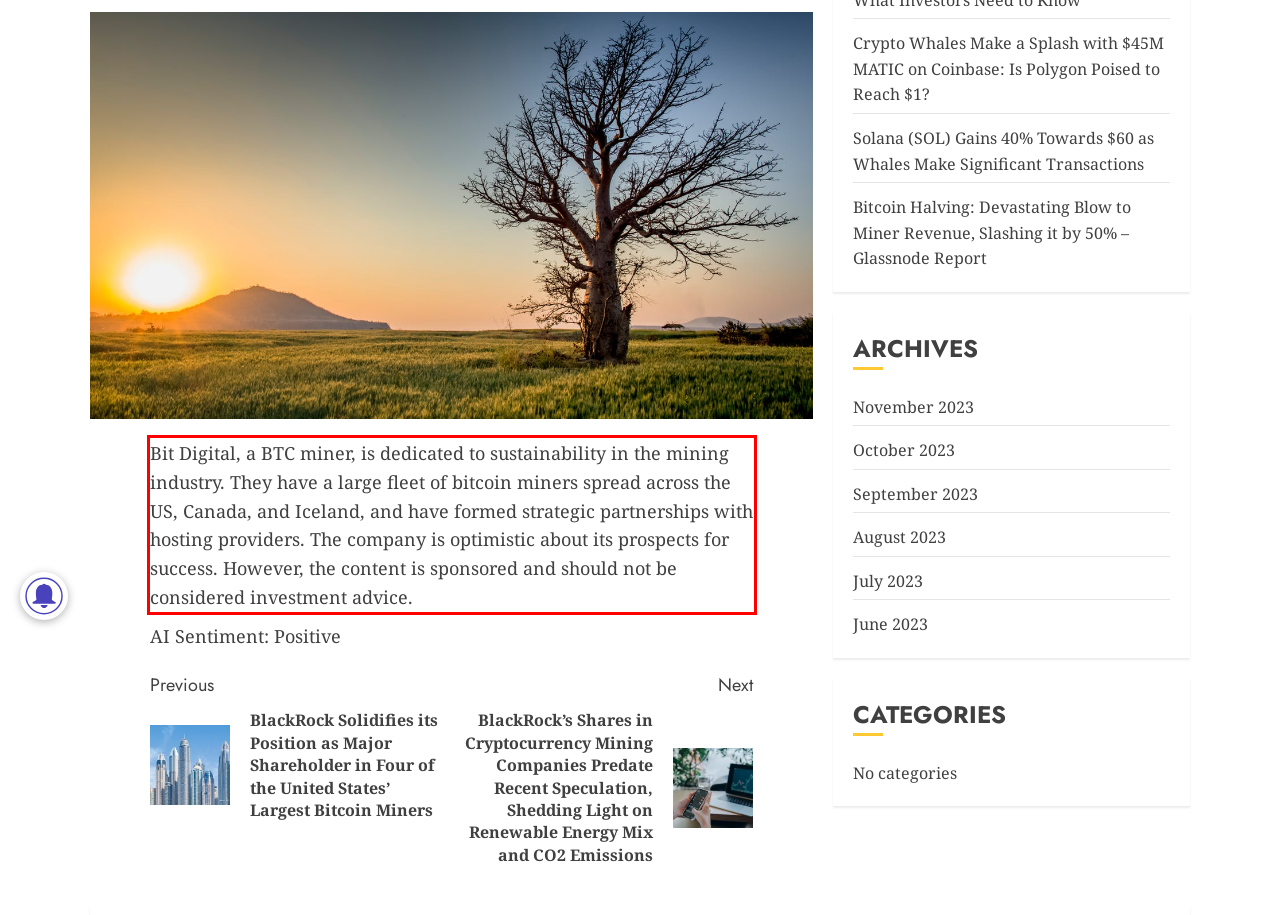You are provided with a screenshot of a webpage that includes a UI element enclosed in a red rectangle. Extract the text content inside this red rectangle.

Bit Digital, a BTC miner, is dedicated to sustainability in the mining industry. They have a large fleet of bitcoin miners spread across the US, Canada, and Iceland, and have formed strategic partnerships with hosting providers. The company is optimistic about its prospects for success. However, the content is sponsored and should not be considered investment advice.